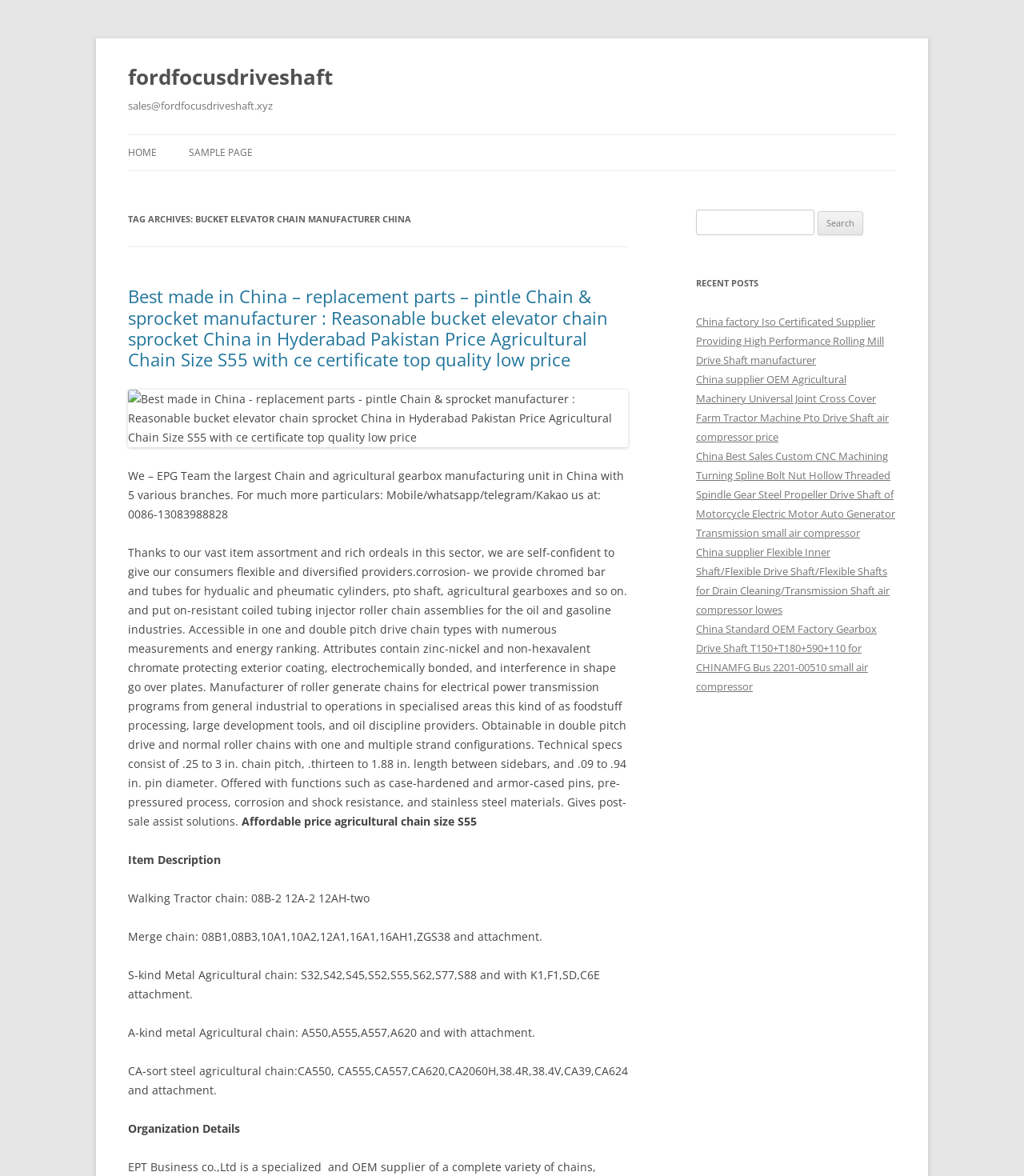Pinpoint the bounding box coordinates of the area that must be clicked to complete this instruction: "Click the HOME link".

[0.125, 0.115, 0.153, 0.145]